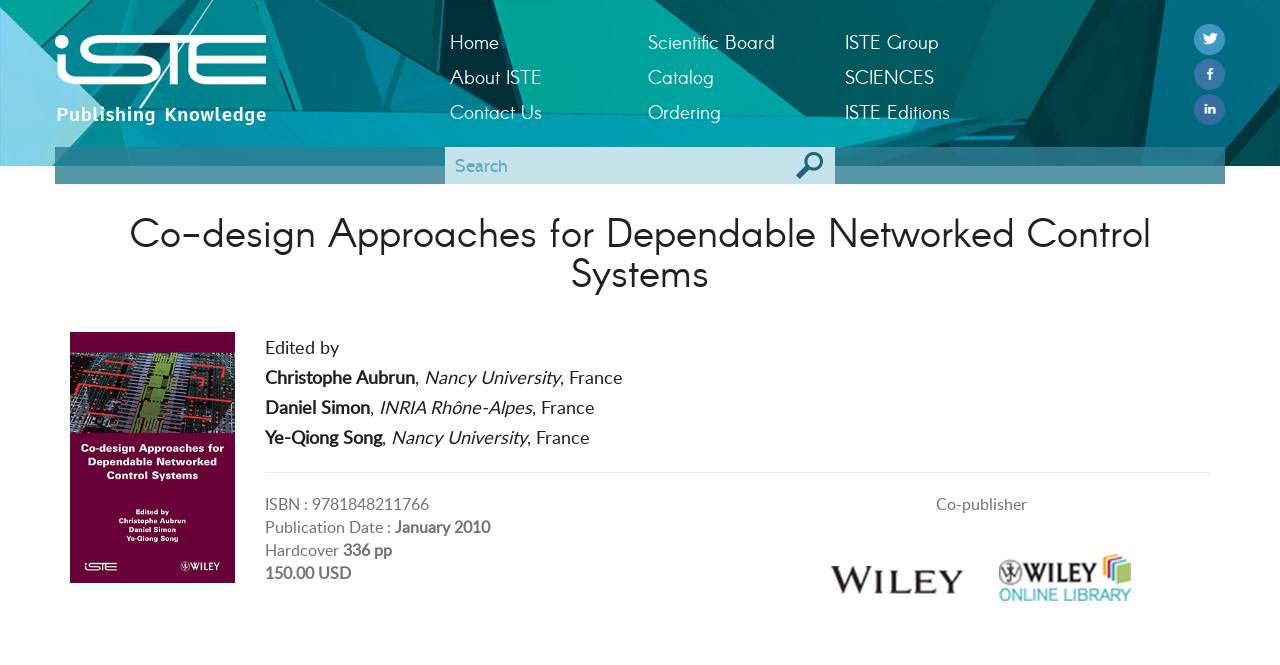Identify the bounding box coordinates of the area you need to click to perform the following instruction: "Read more about magical systems".

None